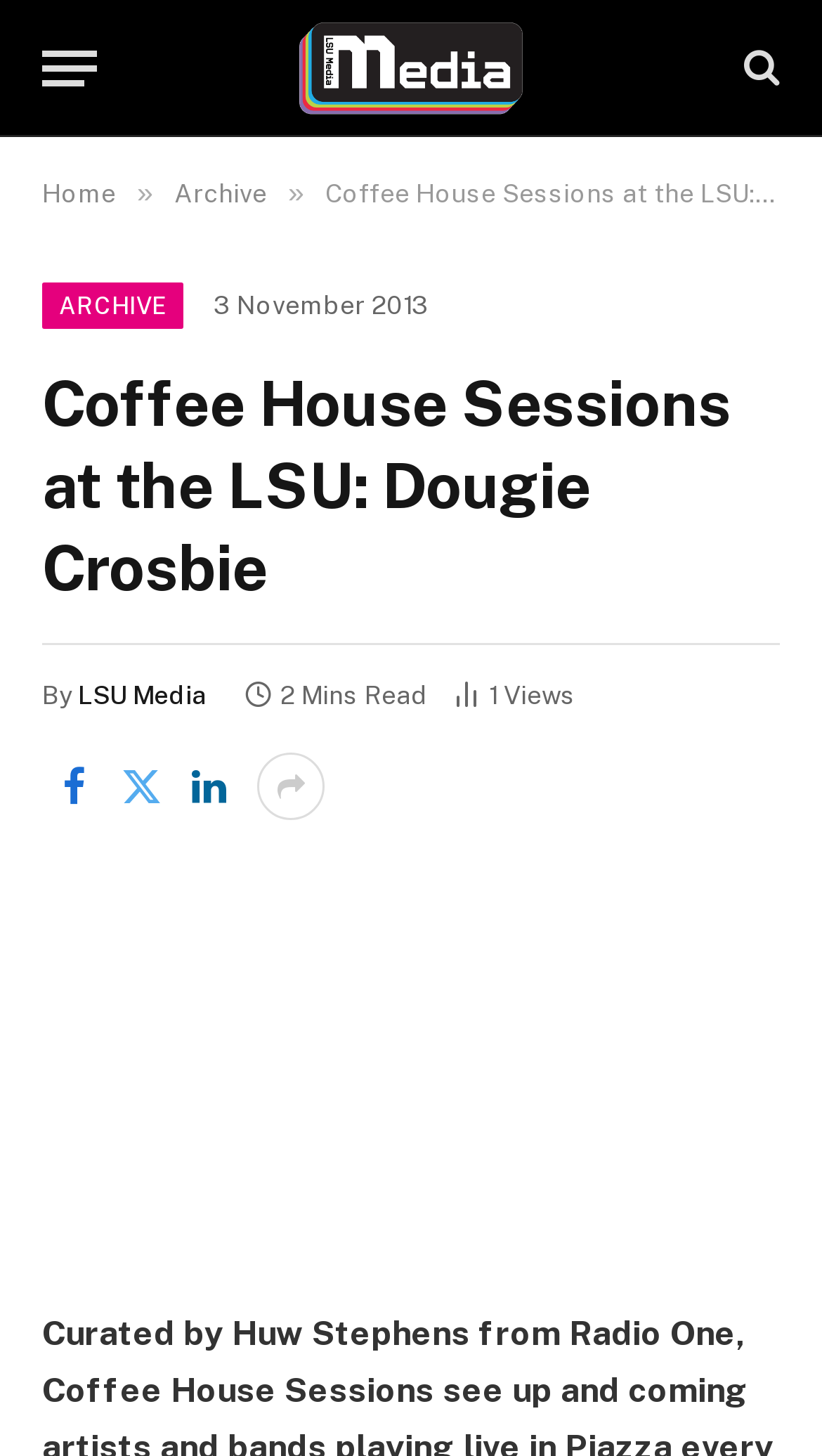Please locate the bounding box coordinates of the region I need to click to follow this instruction: "Read the article 'Coffee House Sessions at the LSU: Dougie Crosbie'".

[0.051, 0.607, 0.949, 0.849]